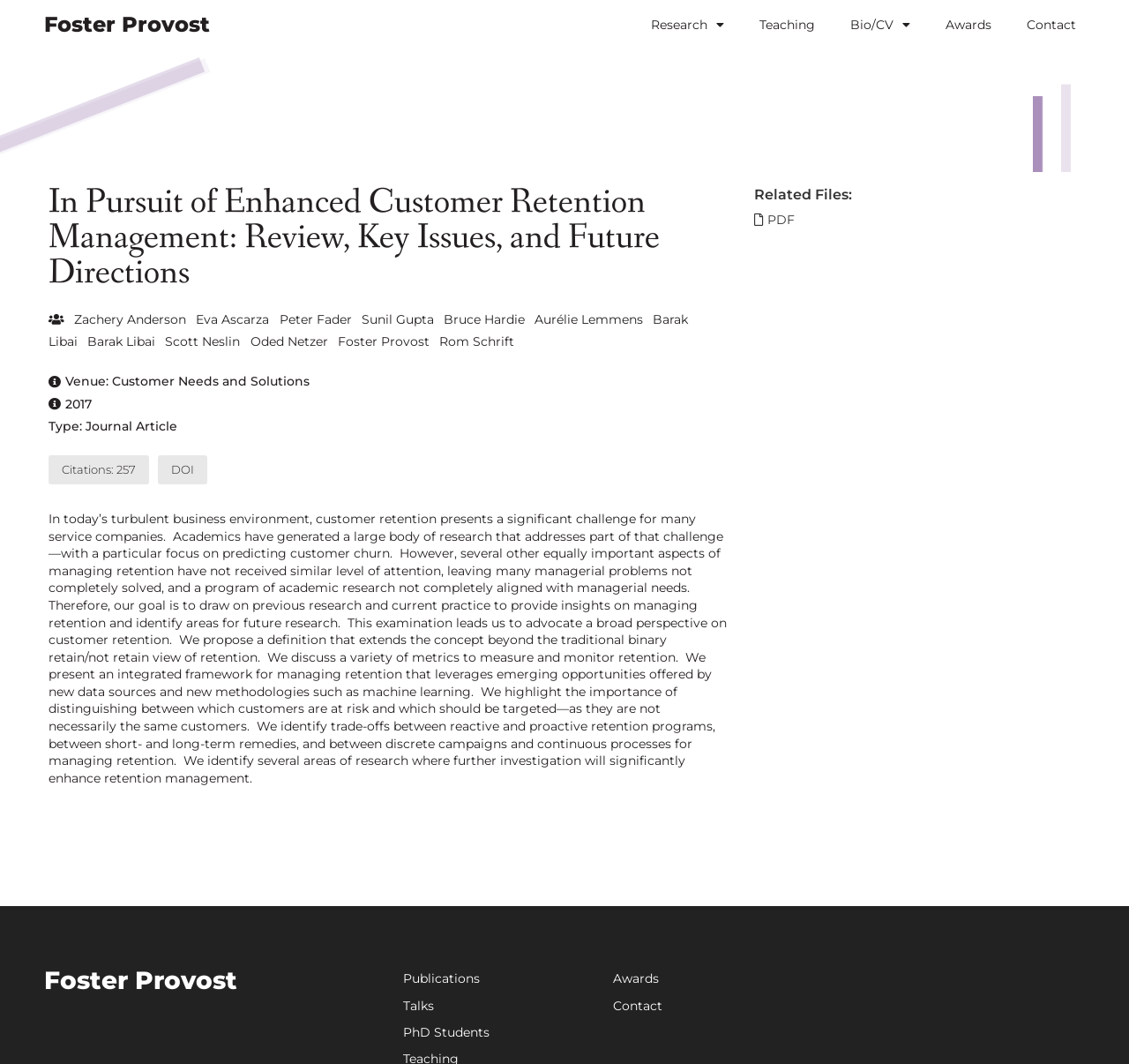Highlight the bounding box coordinates of the region I should click on to meet the following instruction: "Read the article".

[0.043, 0.48, 0.644, 0.739]